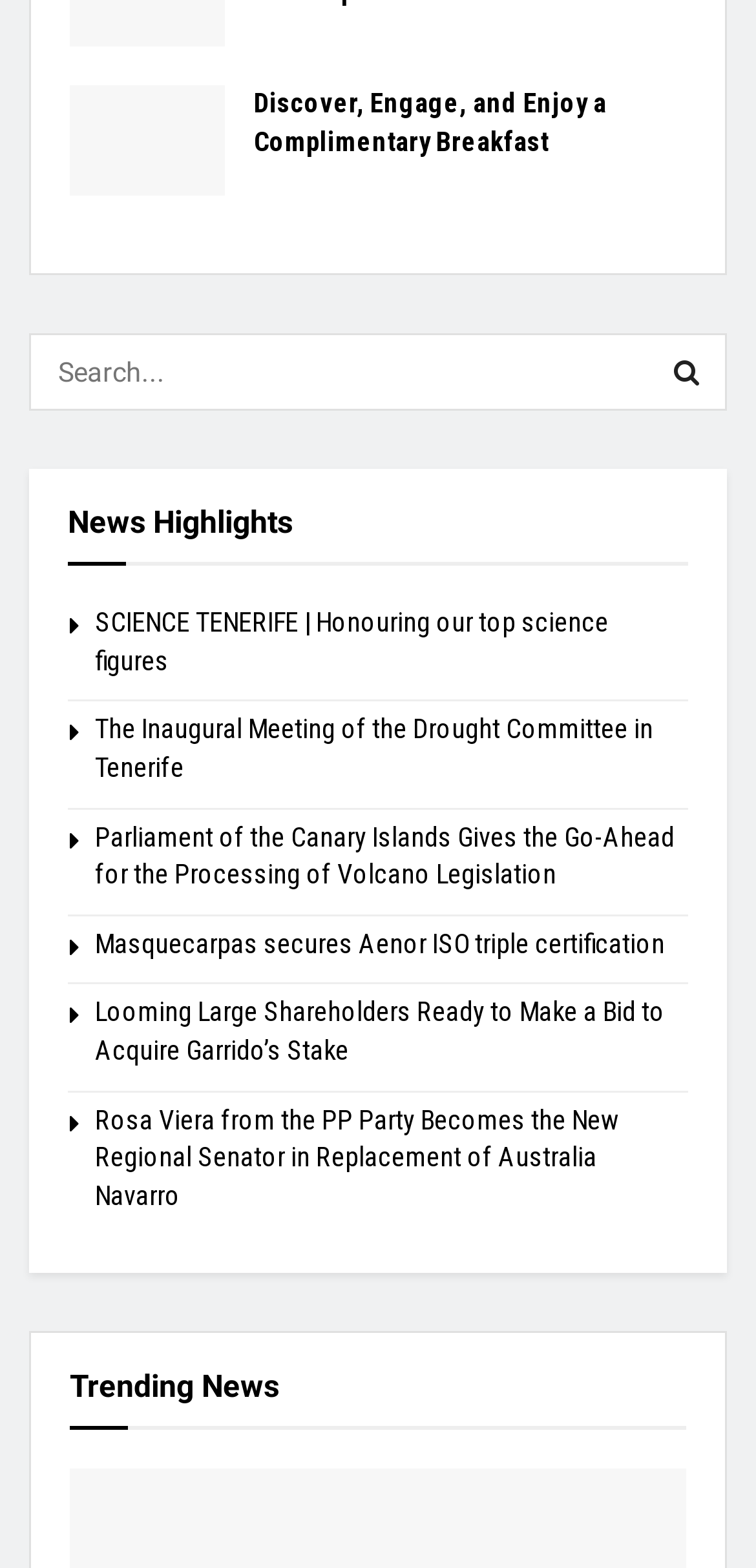For the following element description, predict the bounding box coordinates in the format (top-left x, top-left y, bottom-right x, bottom-right y). All values should be floating point numbers between 0 and 1. Description: parent_node: DIARIO DE AVISOS

[0.092, 0.561, 0.908, 0.758]